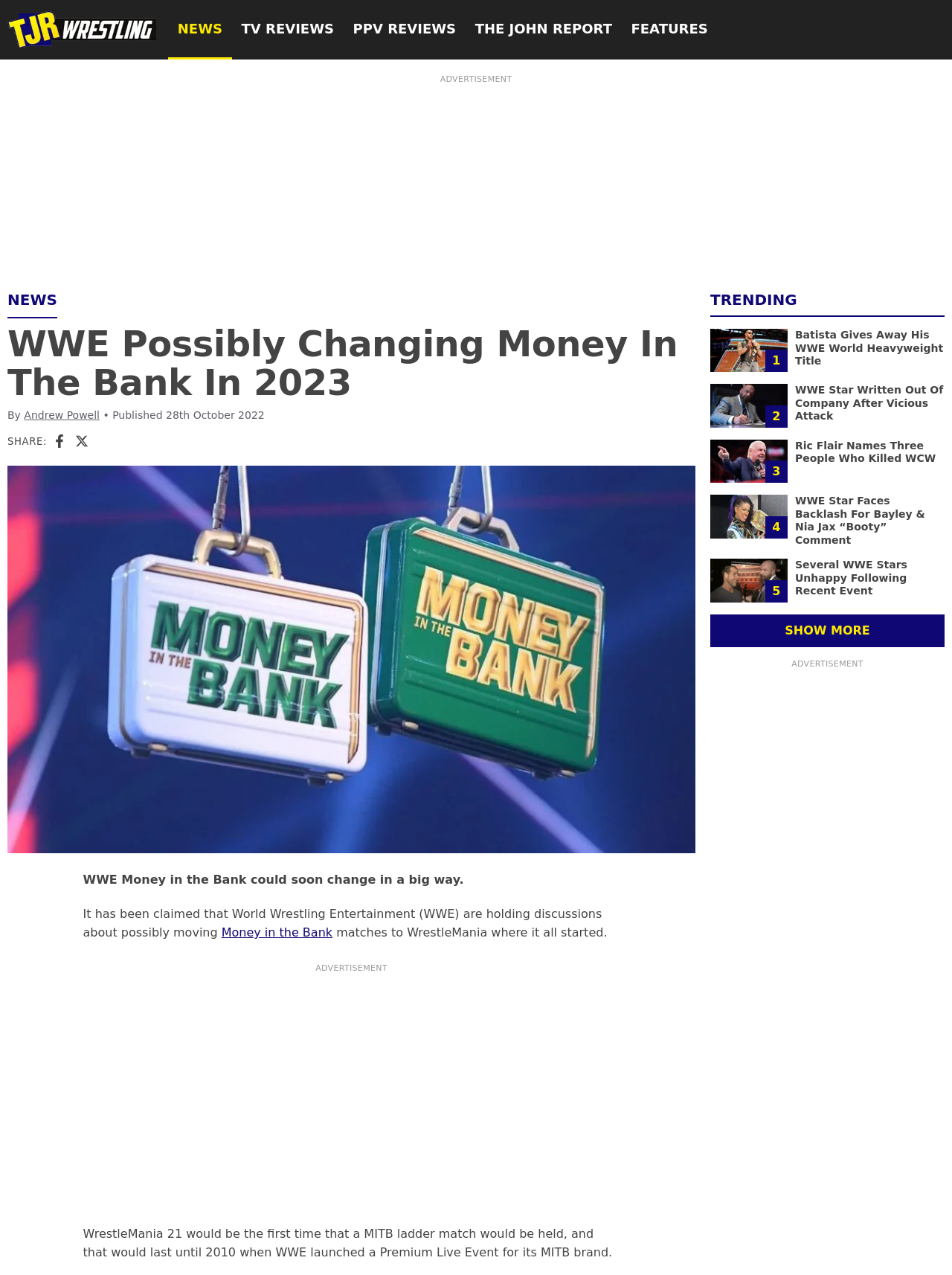What is the topic of the main article? From the image, respond with a single word or brief phrase.

WWE Money in the Bank